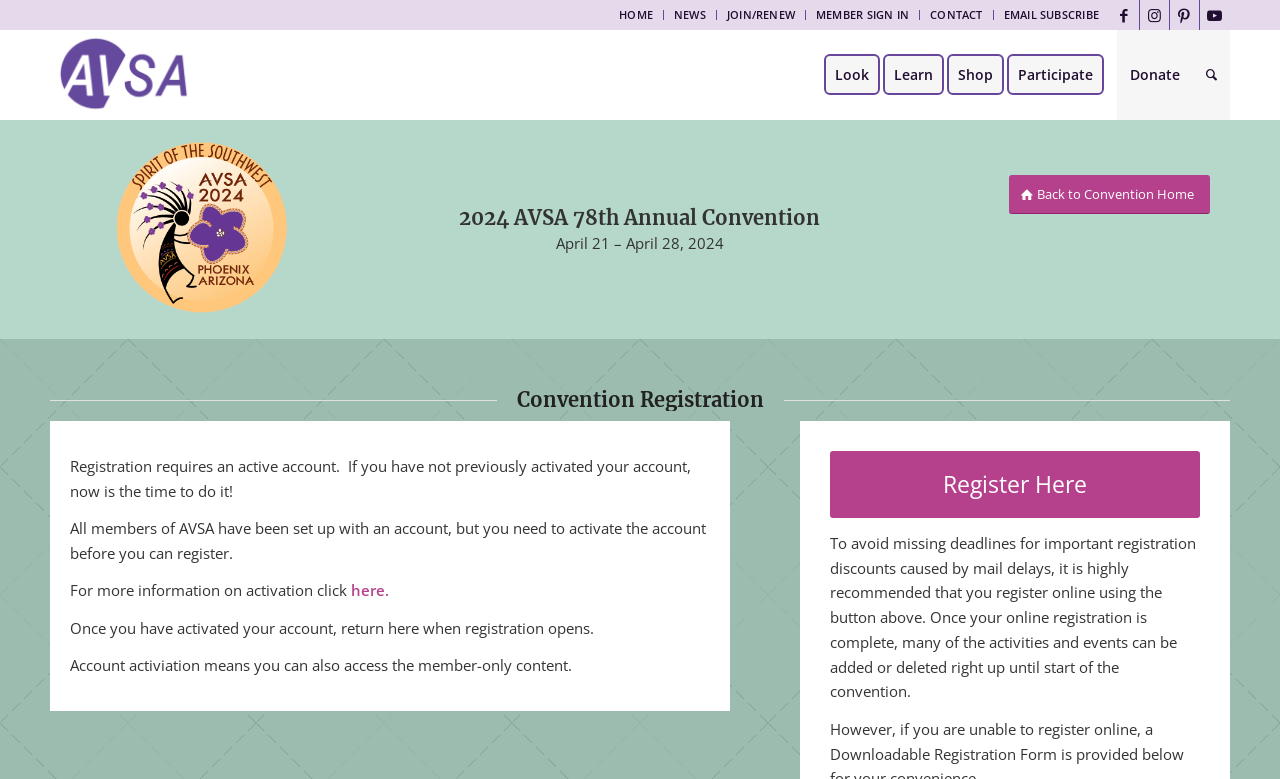Locate the bounding box coordinates of the clickable area to execute the instruction: "Search the website". Provide the coordinates as four float numbers between 0 and 1, represented as [left, top, right, bottom].

[0.932, 0.039, 0.961, 0.154]